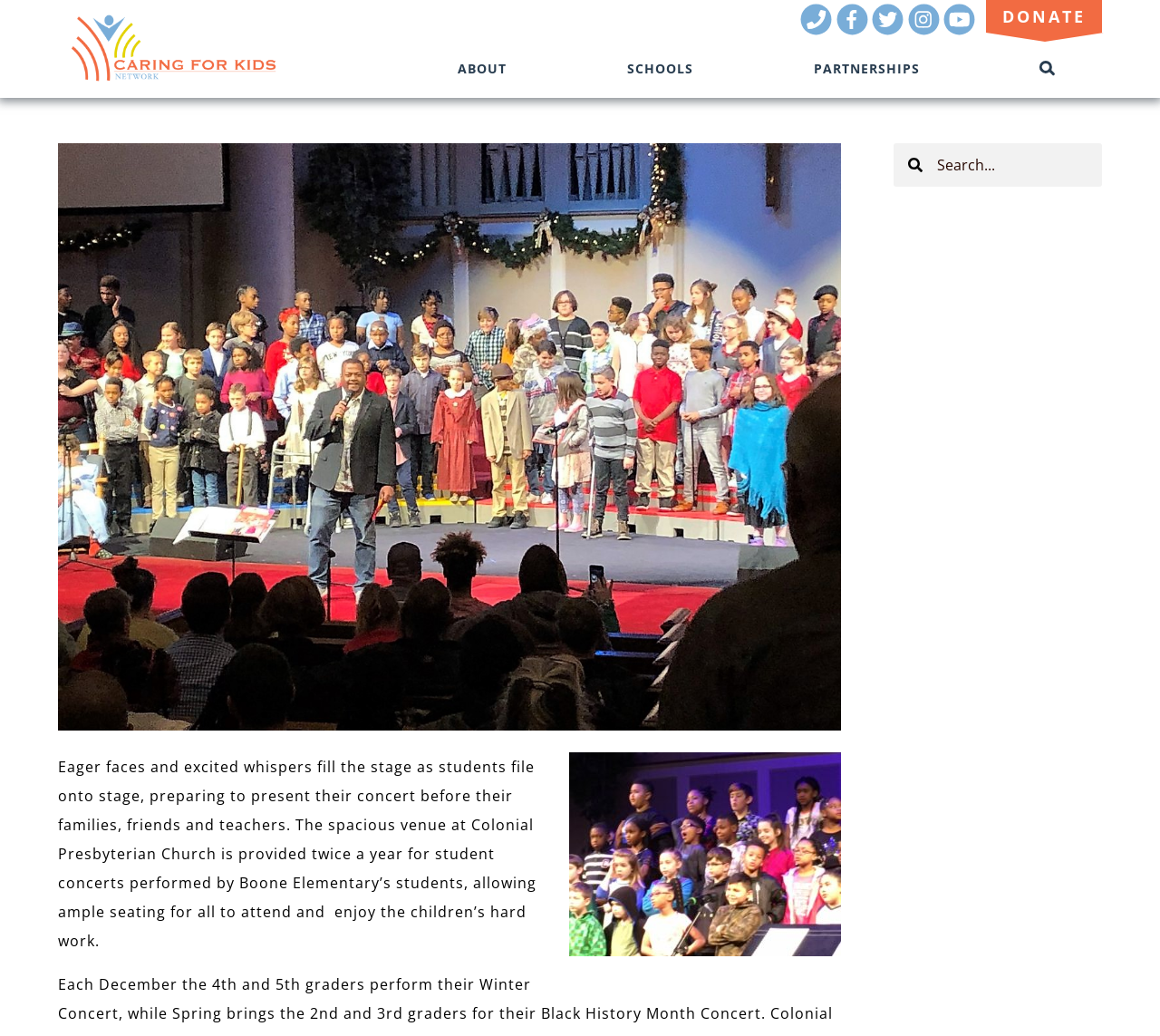How many images are on the webpage?
Please look at the screenshot and answer using one word or phrase.

3